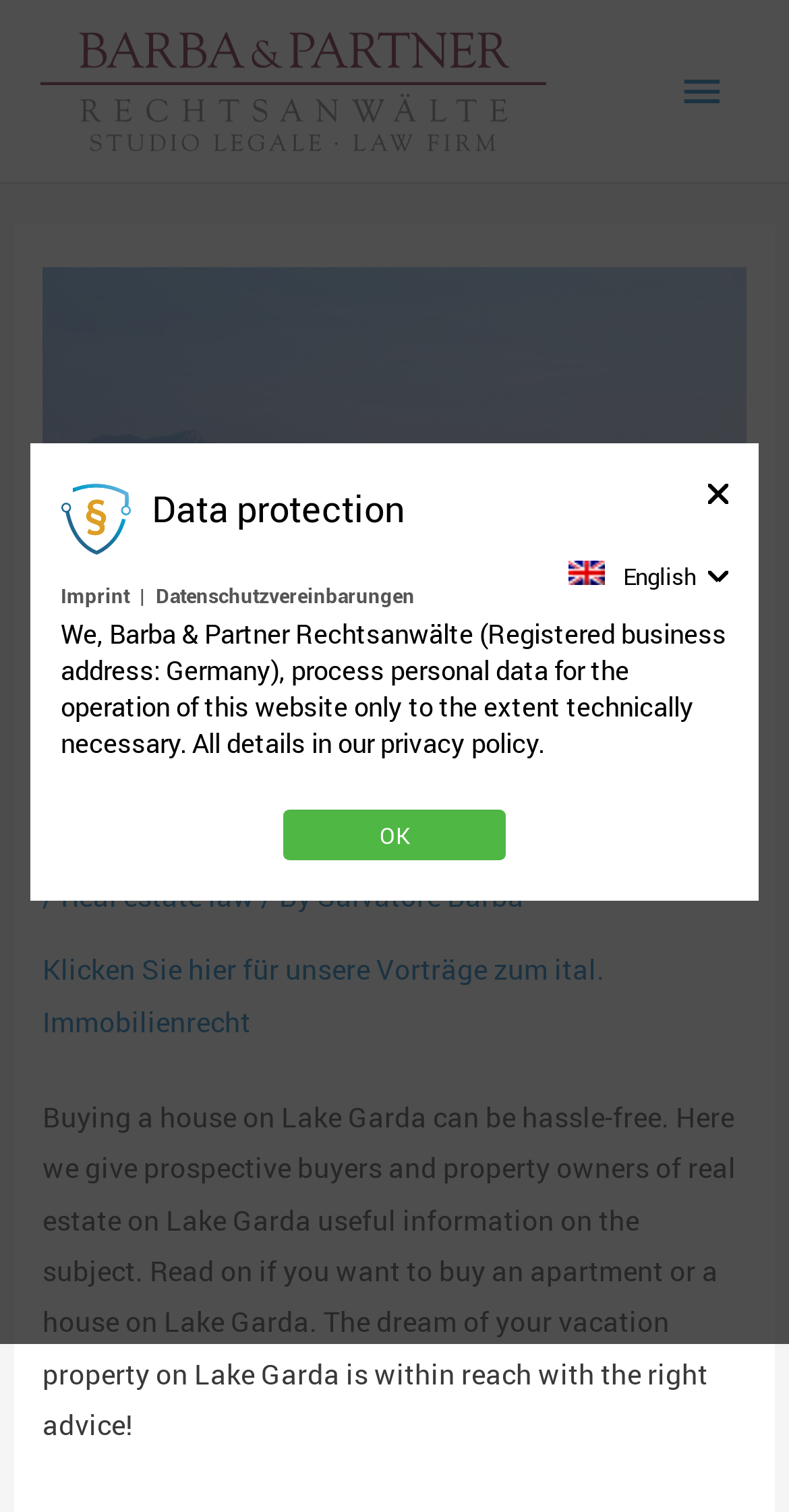Determine the bounding box coordinates for the area you should click to complete the following instruction: "Read NISCU stories".

None